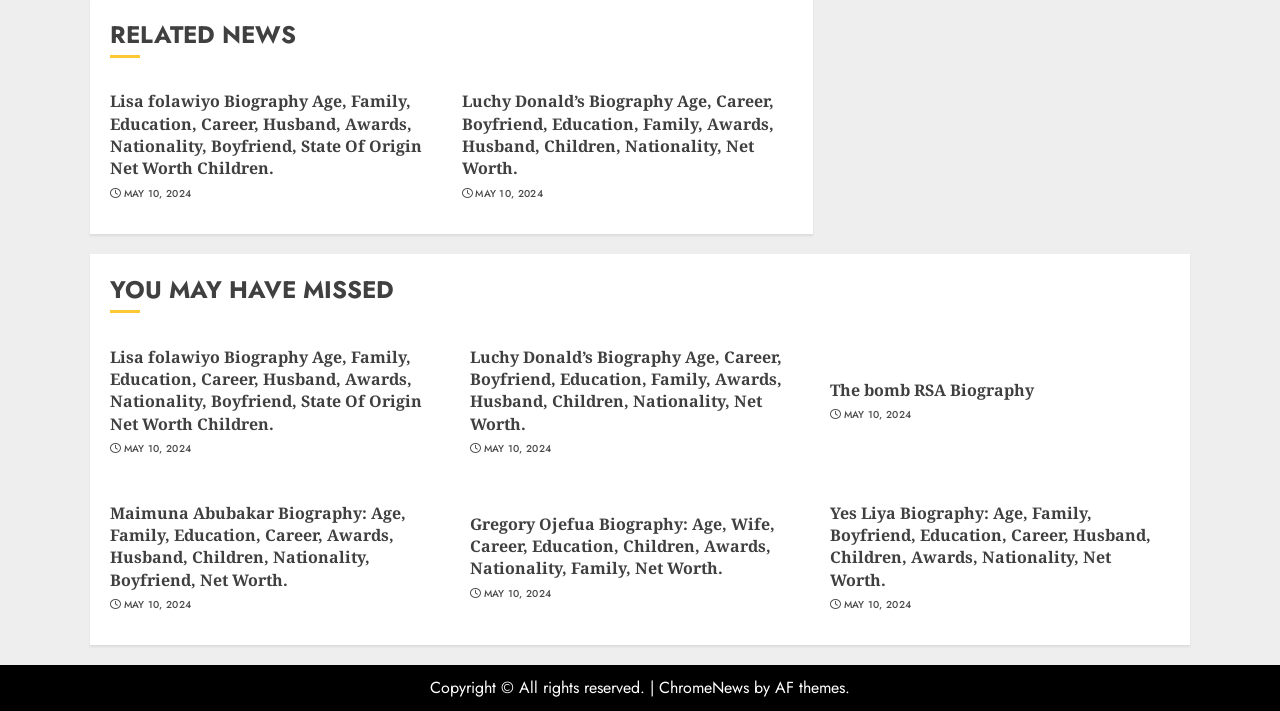Please specify the bounding box coordinates of the region to click in order to perform the following instruction: "Read Lisa Folawiyo's biography".

[0.086, 0.127, 0.33, 0.254]